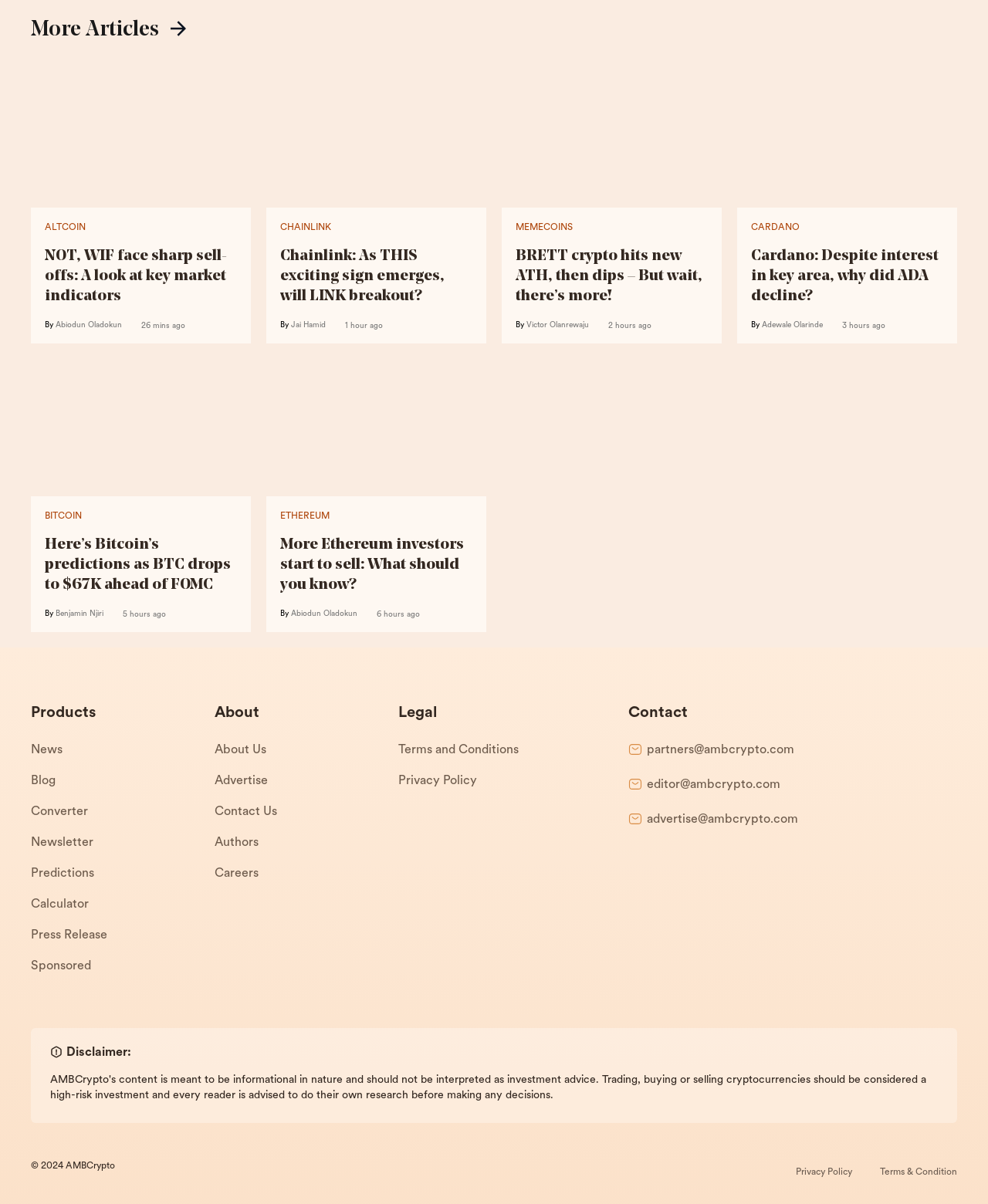Analyze the image and provide a detailed answer to the question: What is the time of publication of the article 'BRETT crypto hits new ATH, then dips – But wait, there’s more!'?

Based on the webpage, the article 'BRETT crypto hits new ATH, then dips – But wait, there’s more!' was published 2 hours ago, as indicated by the timestamp next to the author's name.